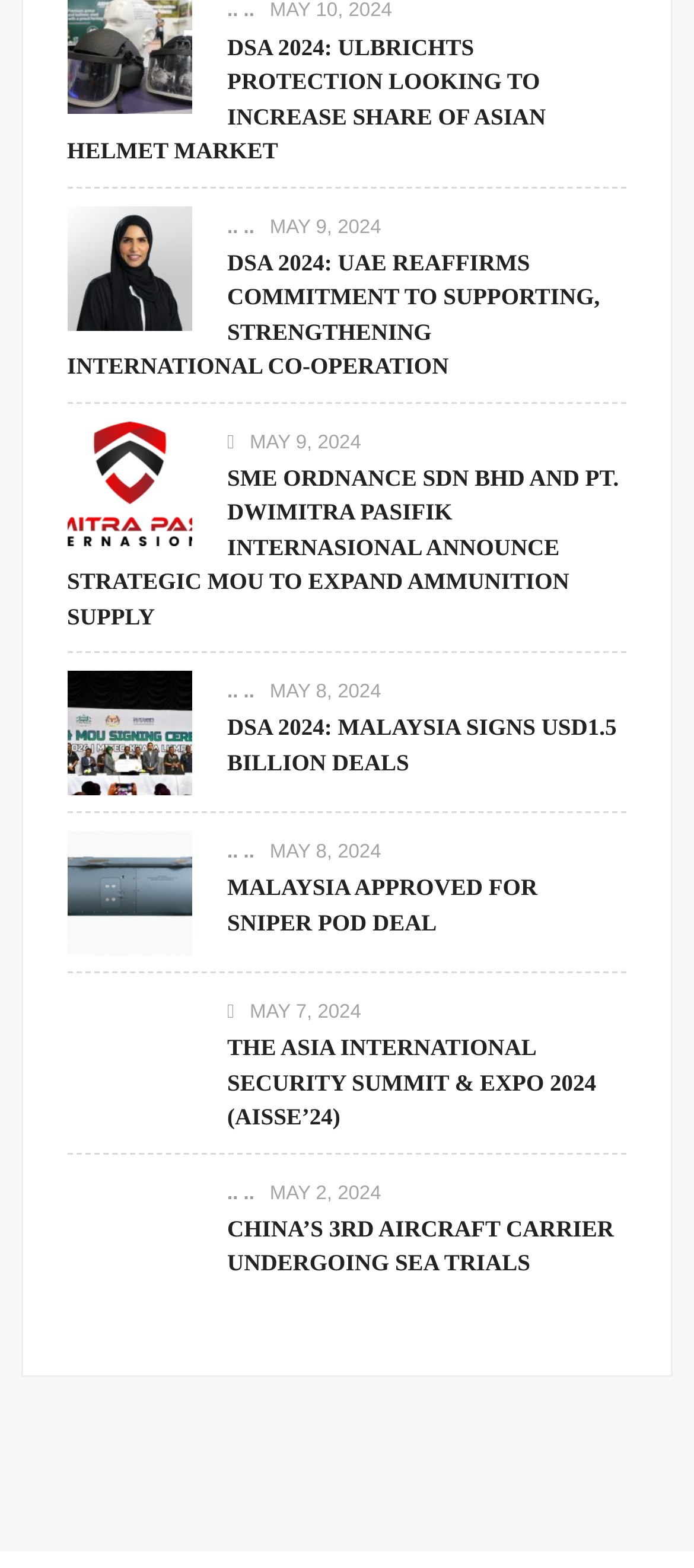How many articles are on this webpage?
Refer to the image and provide a concise answer in one word or phrase.

8